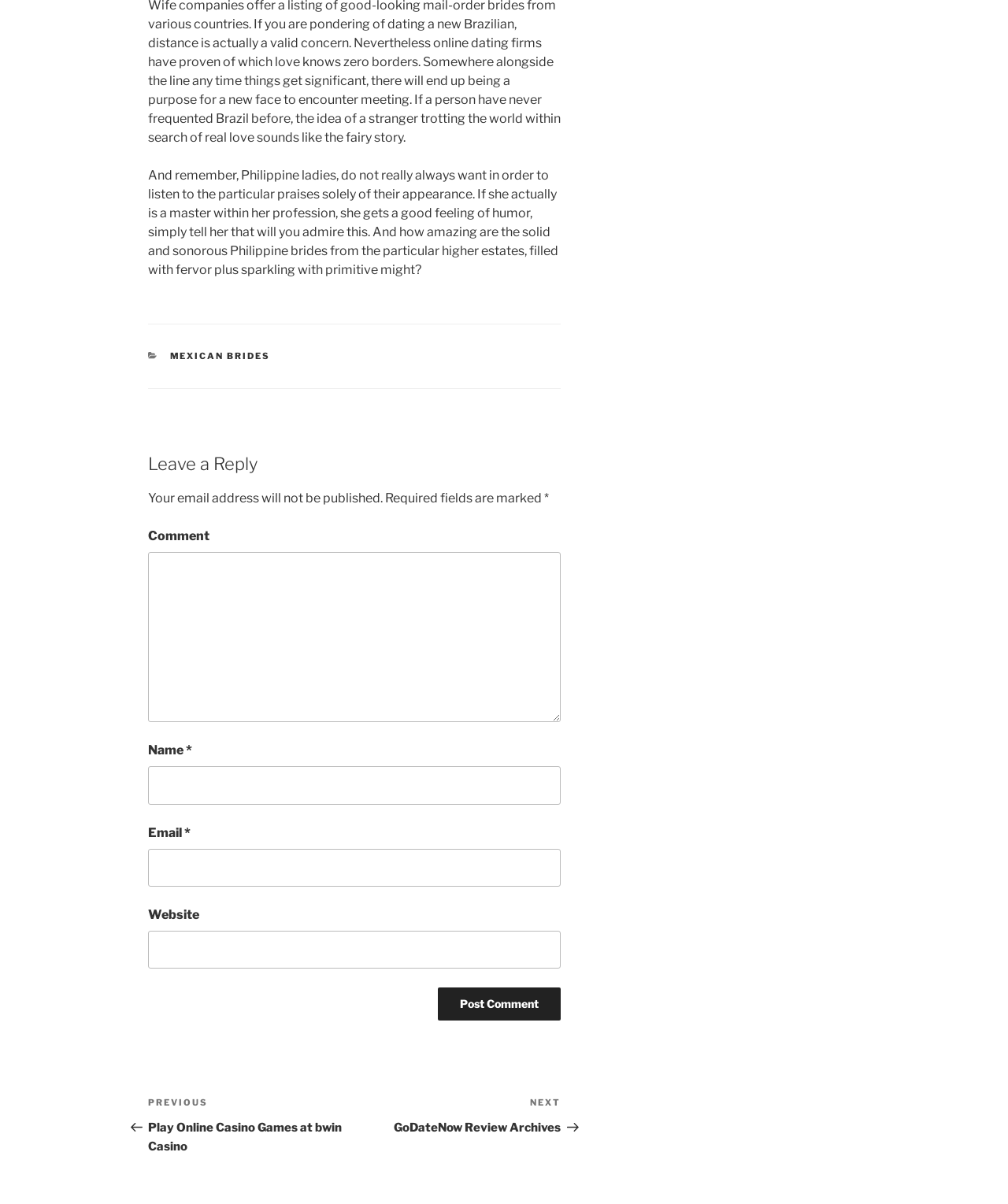Identify the bounding box coordinates of the clickable region necessary to fulfill the following instruction: "Click the 'Post Comment' button". The bounding box coordinates should be four float numbers between 0 and 1, i.e., [left, top, right, bottom].

[0.435, 0.82, 0.556, 0.848]